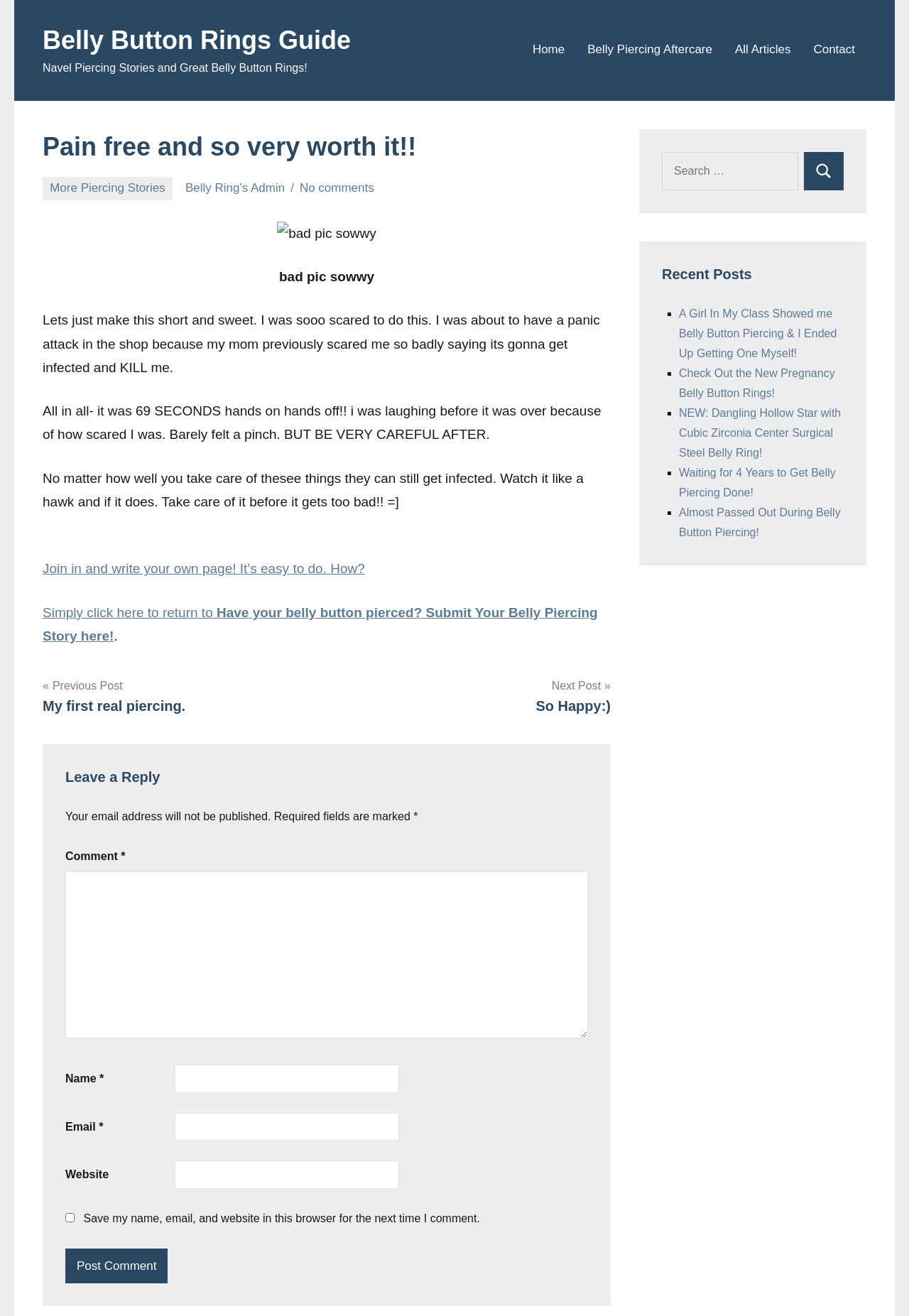Locate the bounding box coordinates of the element that should be clicked to fulfill the instruction: "Click on 'Home'".

[0.586, 0.028, 0.621, 0.049]